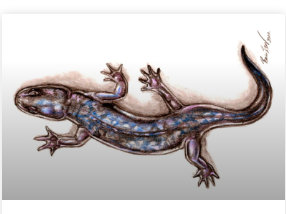What is the dominant color scheme of the illustration?
Refer to the image and provide a thorough answer to the question.

The caption describes the coloration of the illustration as characterized by shades of blue and purple, enhancing the artistic representation of Albanerpeton.